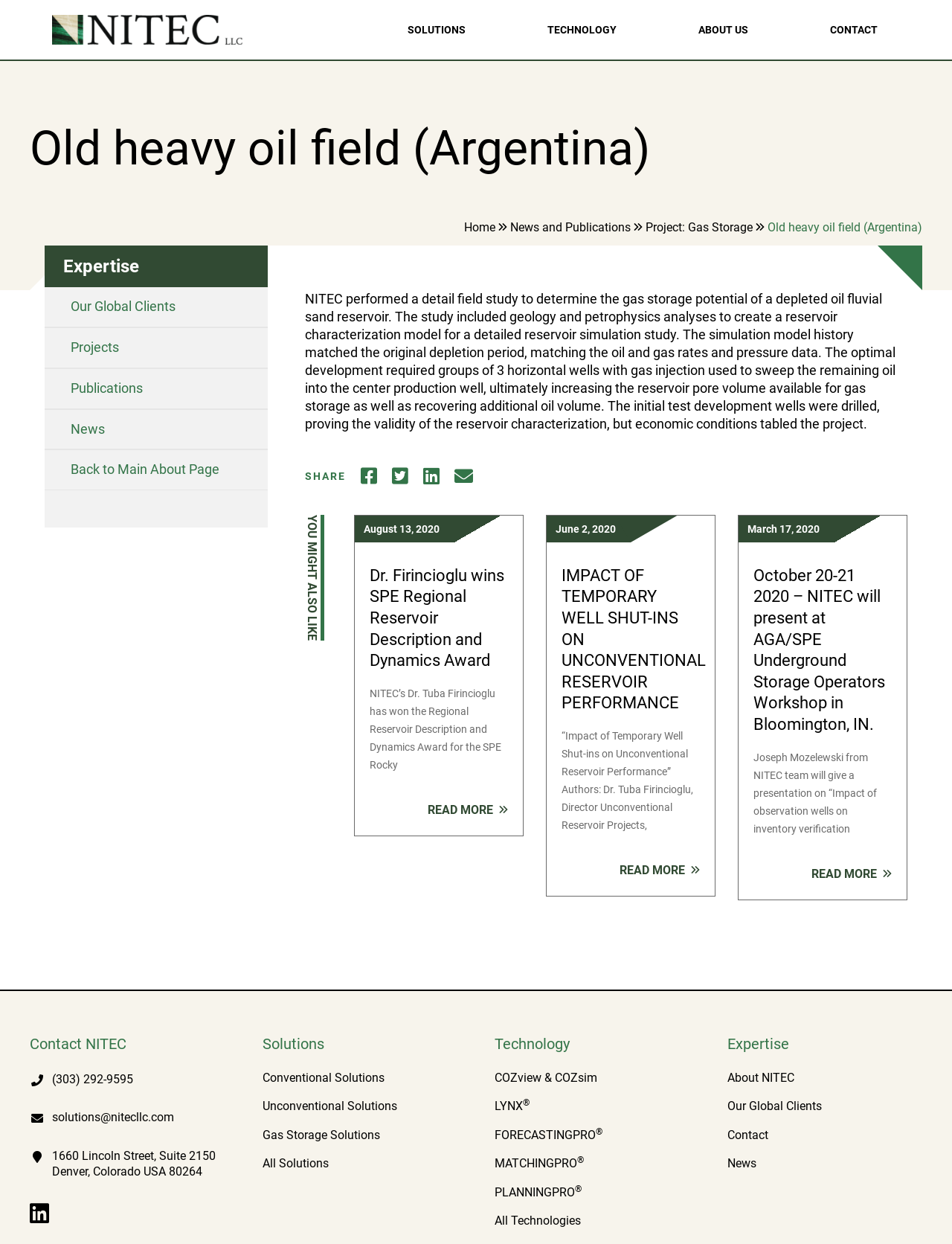Please answer the following question using a single word or phrase: What is the project about?

Gas storage potential of a depleted oil fluvial sand reservoir